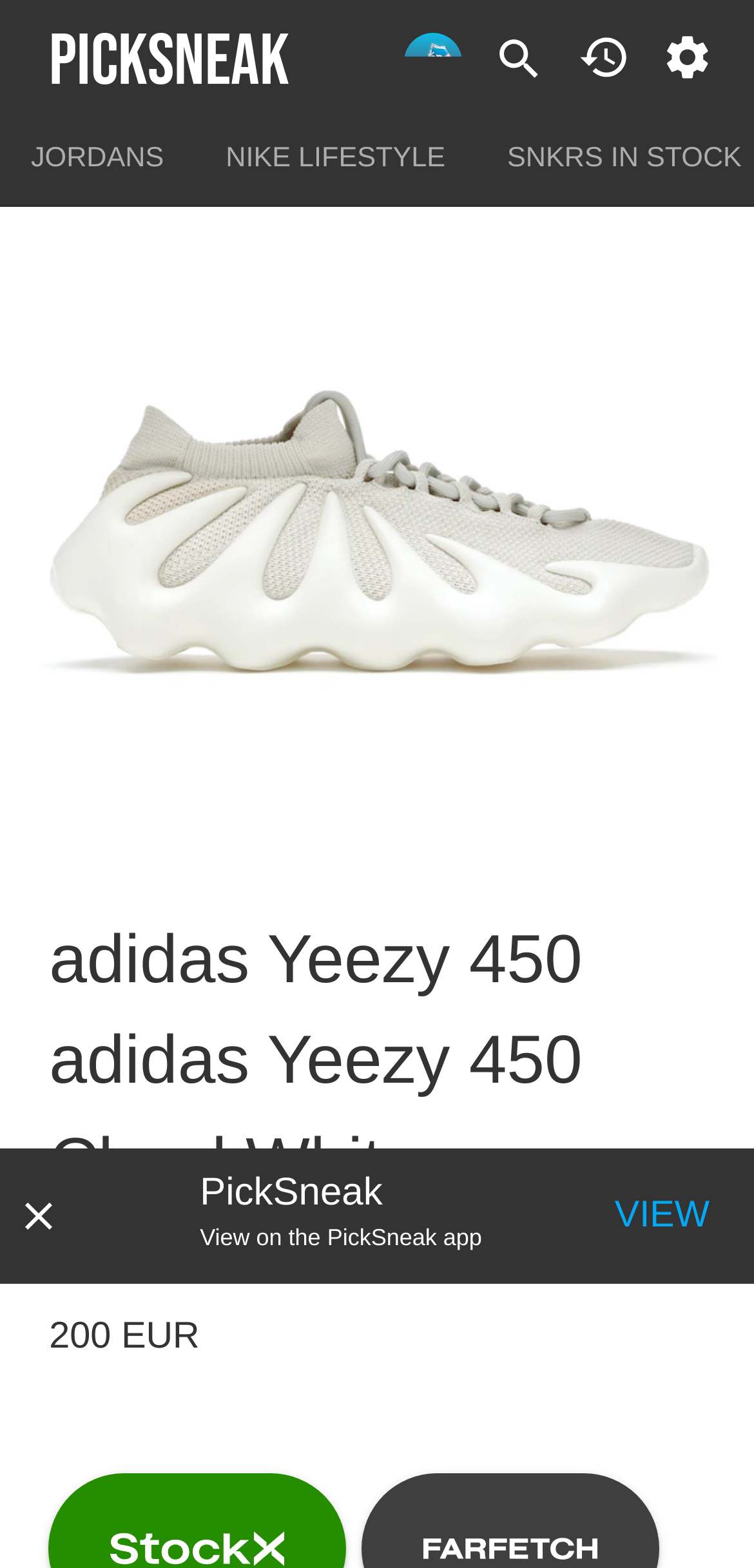Give an extensive and precise description of the webpage.

The webpage appears to be a product page for the adidas Yeezy 450 Cloud White sneaker. At the top left corner, there is a logo button with the text "PickSneak" and an accompanying image. Next to it, there is a search bar where users can input model and color information. 

On the top right corner, there are three buttons: "History", "Settings", and an empty button. Below these buttons, there is a horizontal tab list with two tabs: "JORDANS" and "NIKE LIFESTYLE". 

The main content of the page is an image that takes up most of the screen, showcasing the adidas Yeezy 450 Cloud White sneaker. Below the image, there are three lines of text: the product name "adidas Yeezy 450 adidas Yeezy 450 Cloud White", the color information "Cloud White/Cloud White", and the price "200 EUR". 

On the bottom left corner, there is a button and an image. Next to them, there is a heading with the text "PickSneak" and a static text "View on the PickSneak app". On the bottom right corner, there is a "VIEW" link.